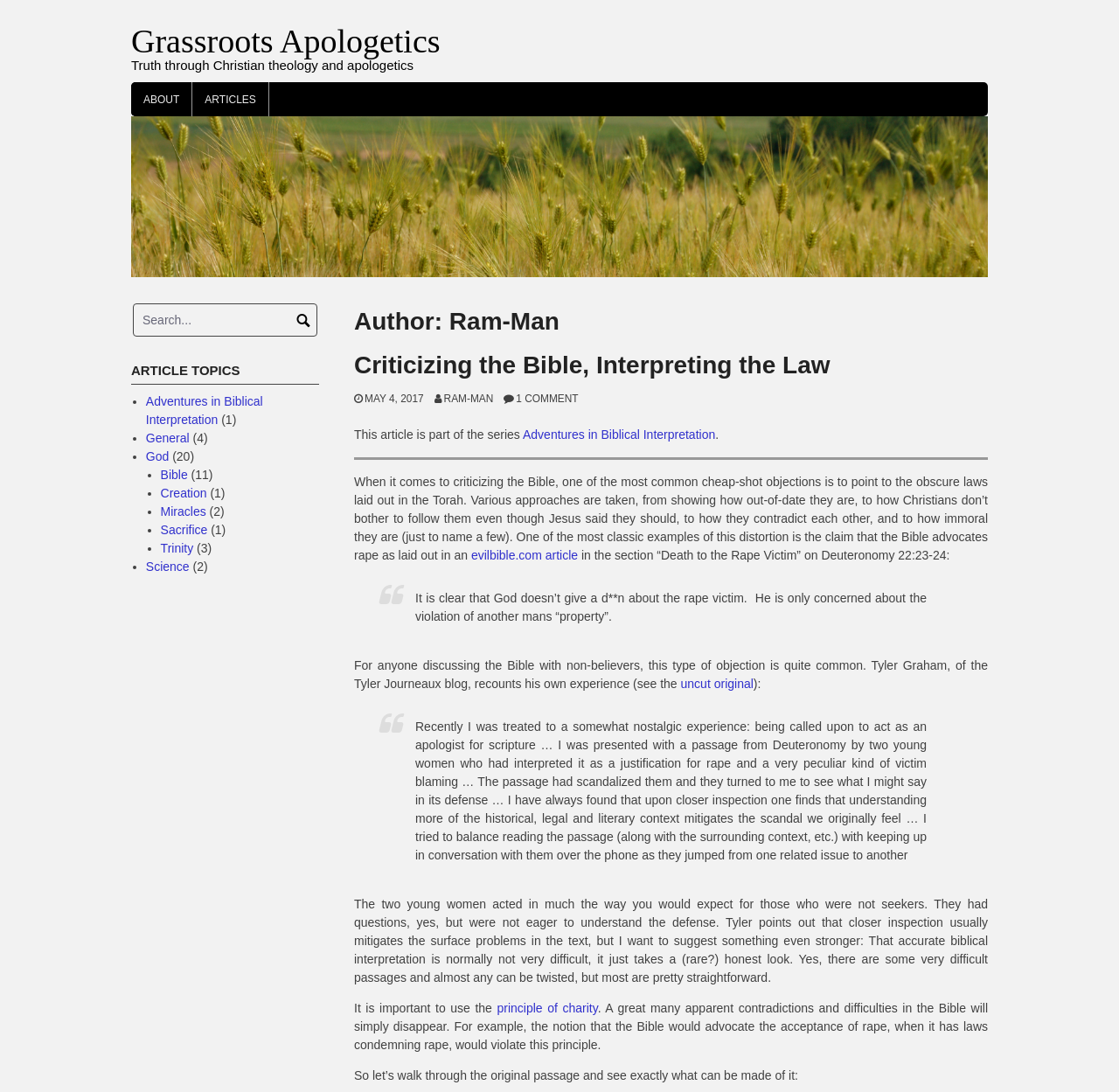How many comments are there on the article?
Please provide a single word or phrase as your answer based on the image.

1